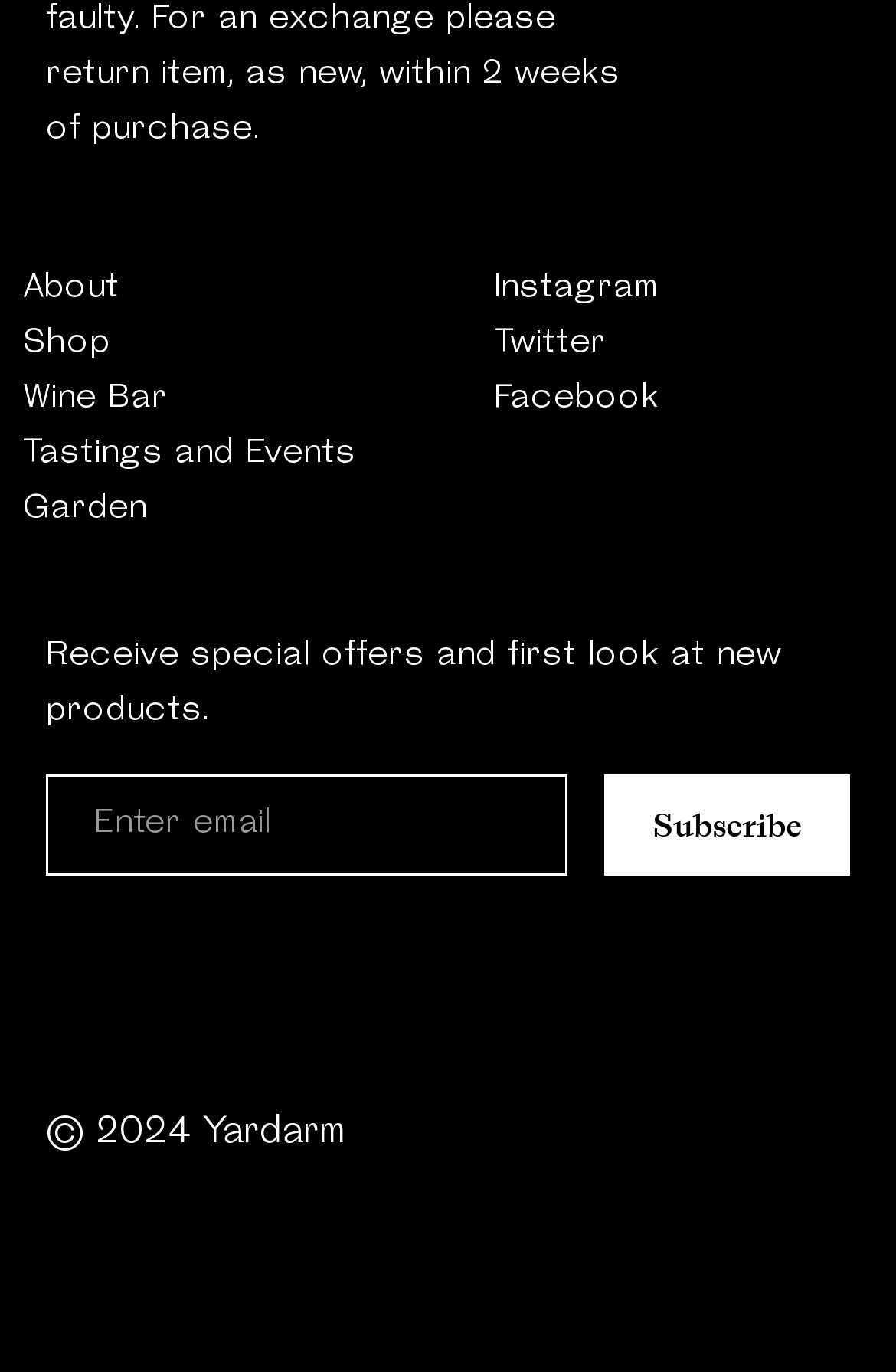Pinpoint the bounding box coordinates of the clickable area necessary to execute the following instruction: "Click on About link". The coordinates should be given as four float numbers between 0 and 1, namely [left, top, right, bottom].

[0.026, 0.19, 0.133, 0.231]